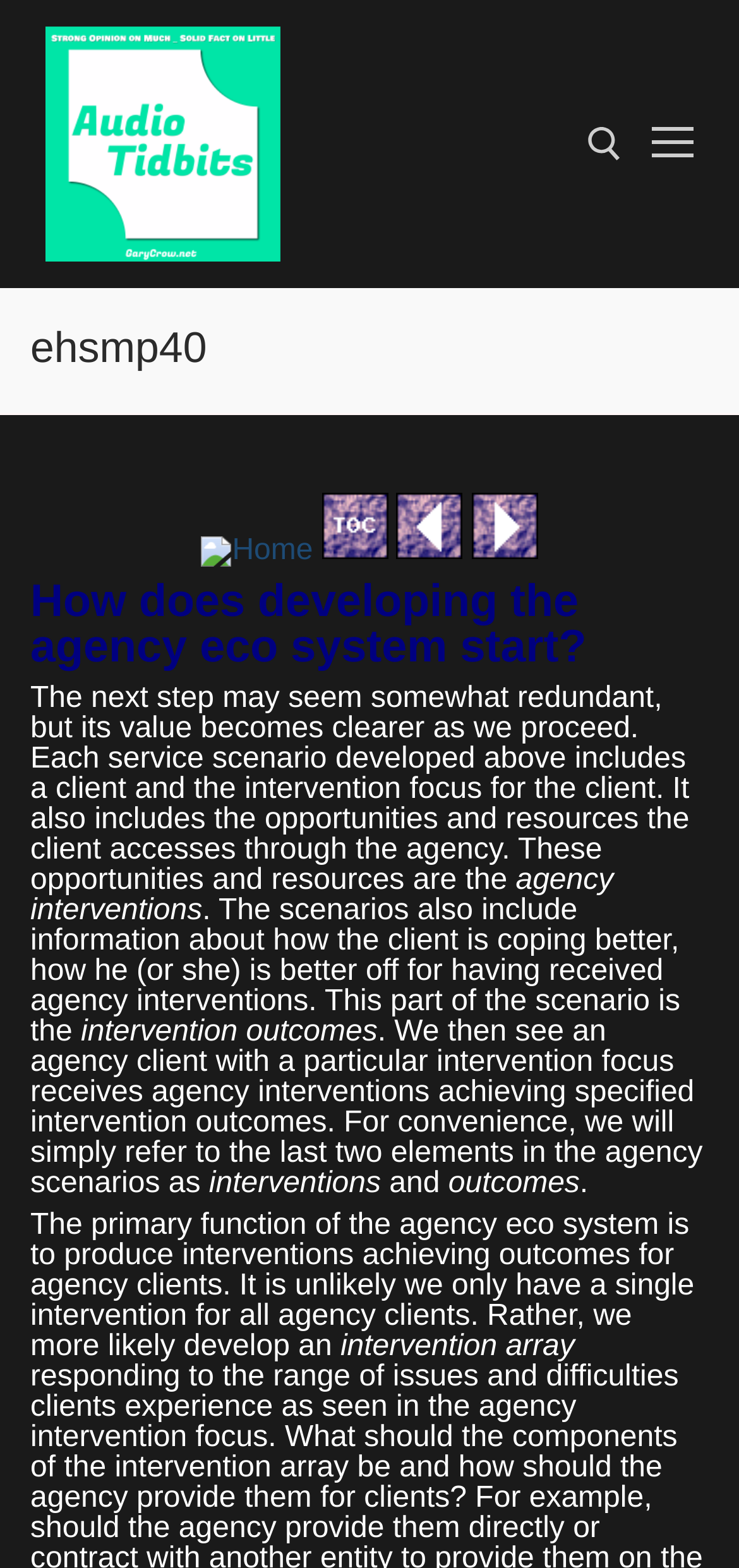Please specify the bounding box coordinates of the clickable region necessary for completing the following instruction: "Click on Home". The coordinates must consist of four float numbers between 0 and 1, i.e., [left, top, right, bottom].

[0.273, 0.341, 0.423, 0.362]